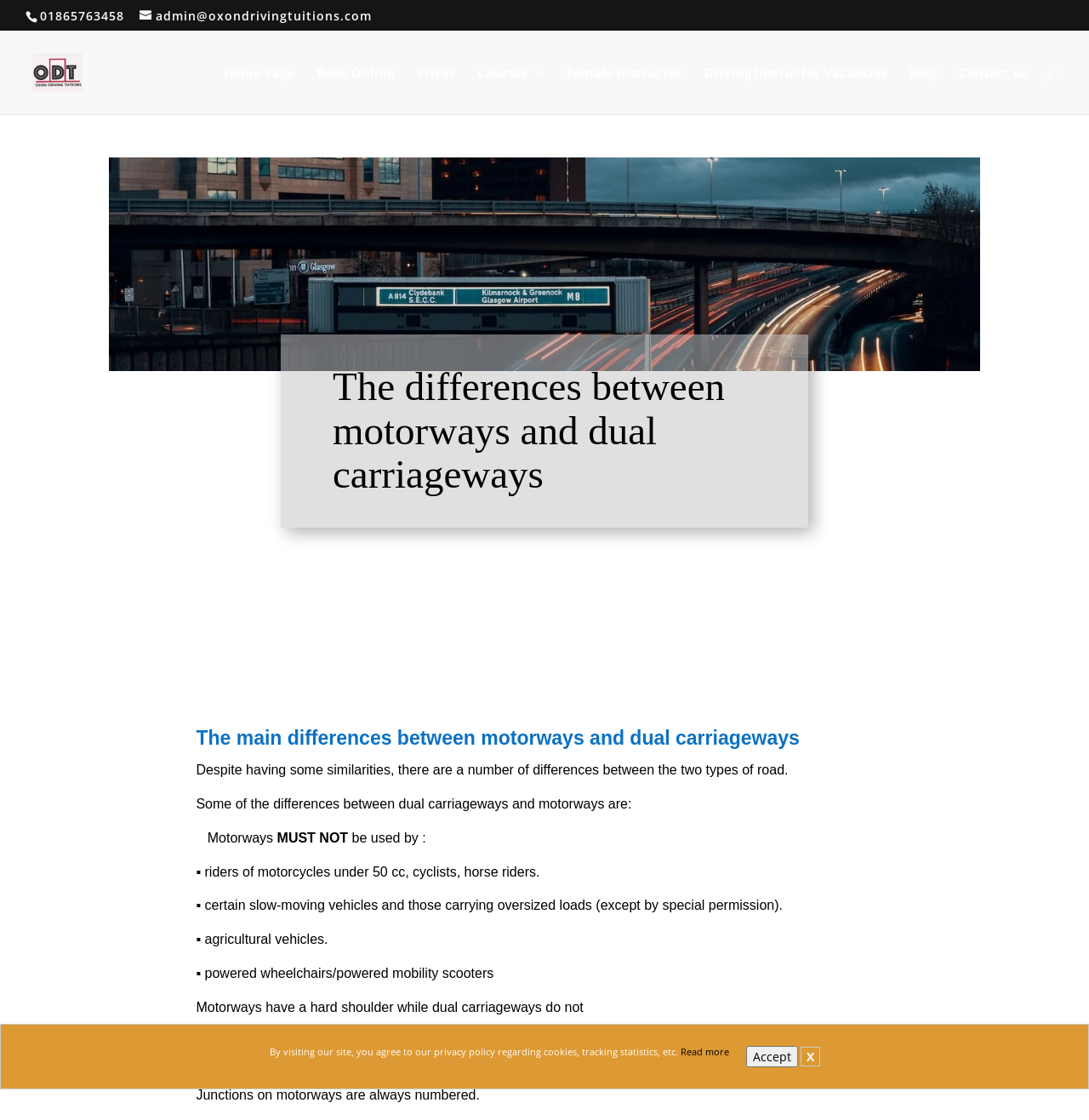Use a single word or phrase to answer the question: Are junctions on dual carriageways numbered?

No